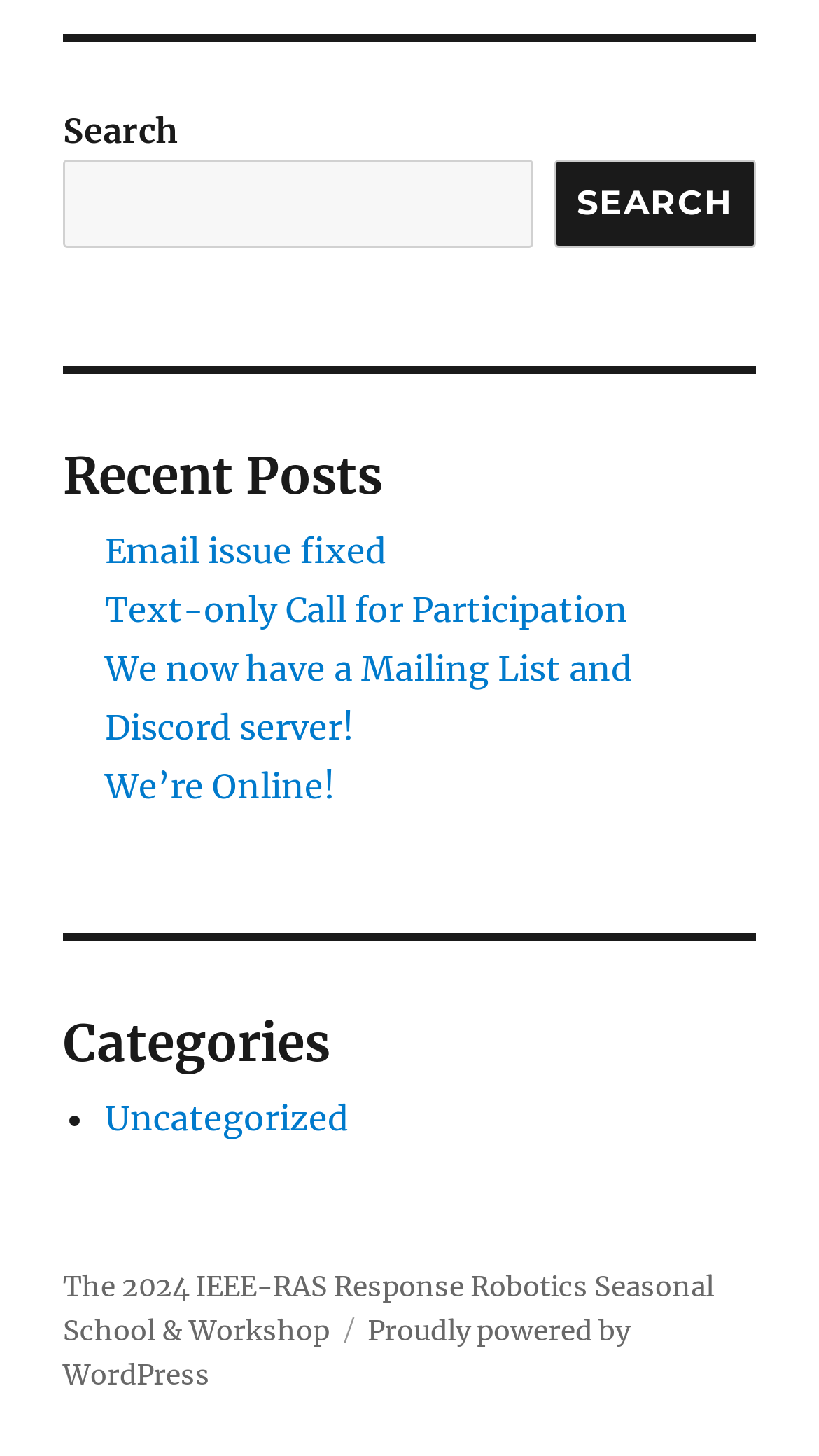Can you provide the bounding box coordinates for the element that should be clicked to implement the instruction: "click on recent posts"?

[0.077, 0.297, 0.923, 0.358]